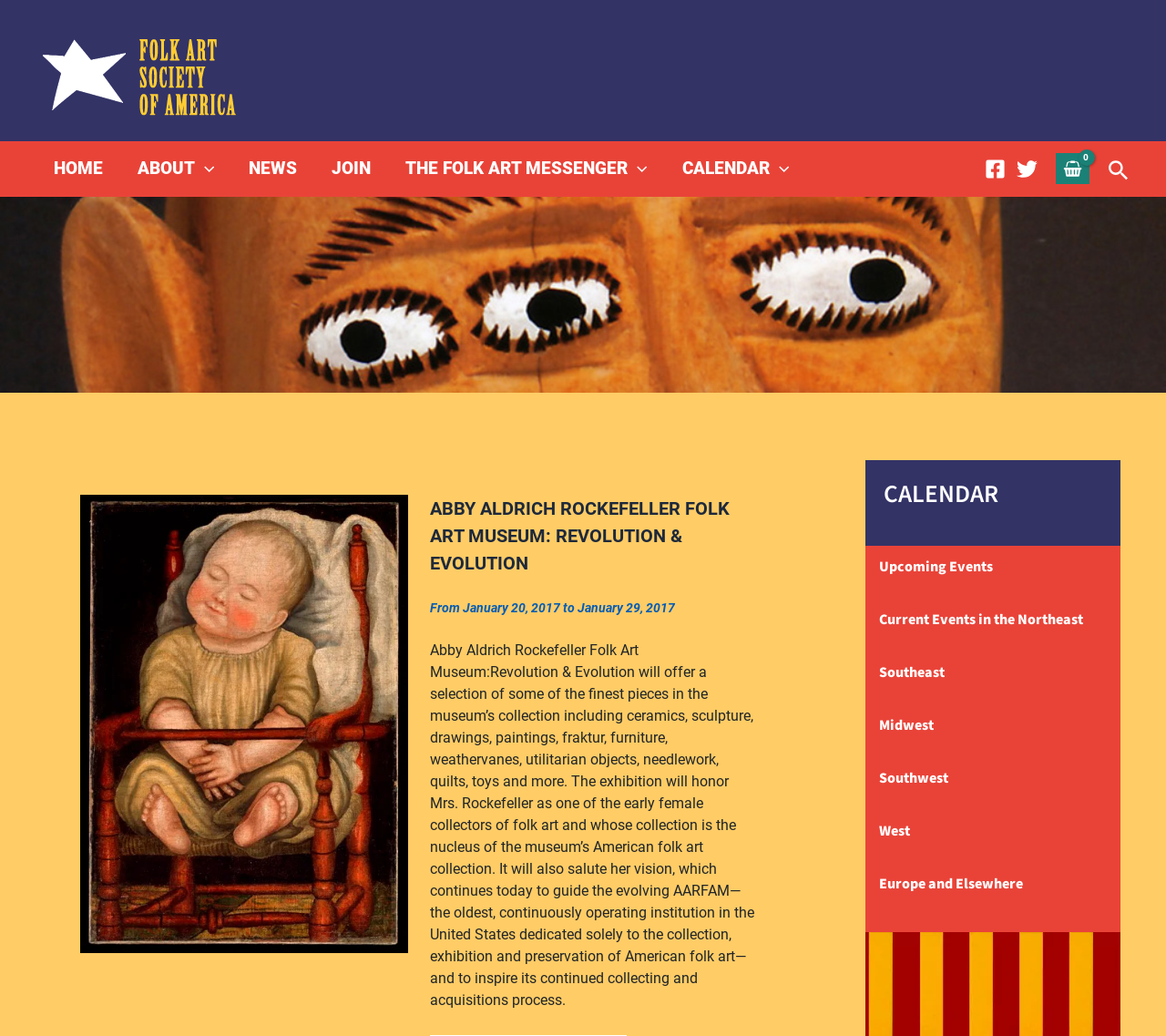Locate the bounding box coordinates of the area you need to click to fulfill this instruction: 'Search for something'. The coordinates must be in the form of four float numbers ranging from 0 to 1: [left, top, right, bottom].

[0.95, 0.15, 0.969, 0.176]